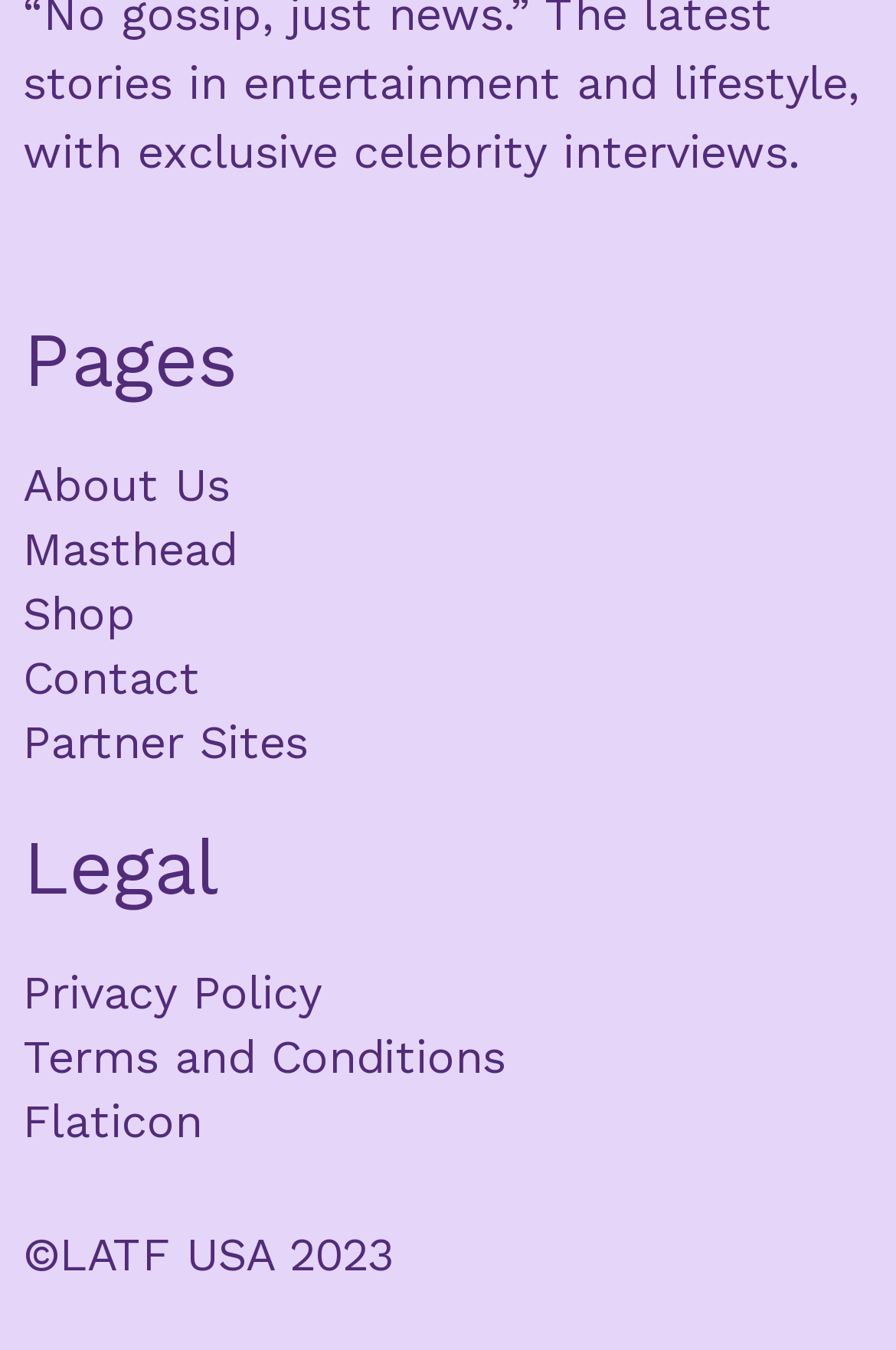Please find the bounding box coordinates of the element's region to be clicked to carry out this instruction: "contact us".

[0.026, 0.478, 0.344, 0.525]